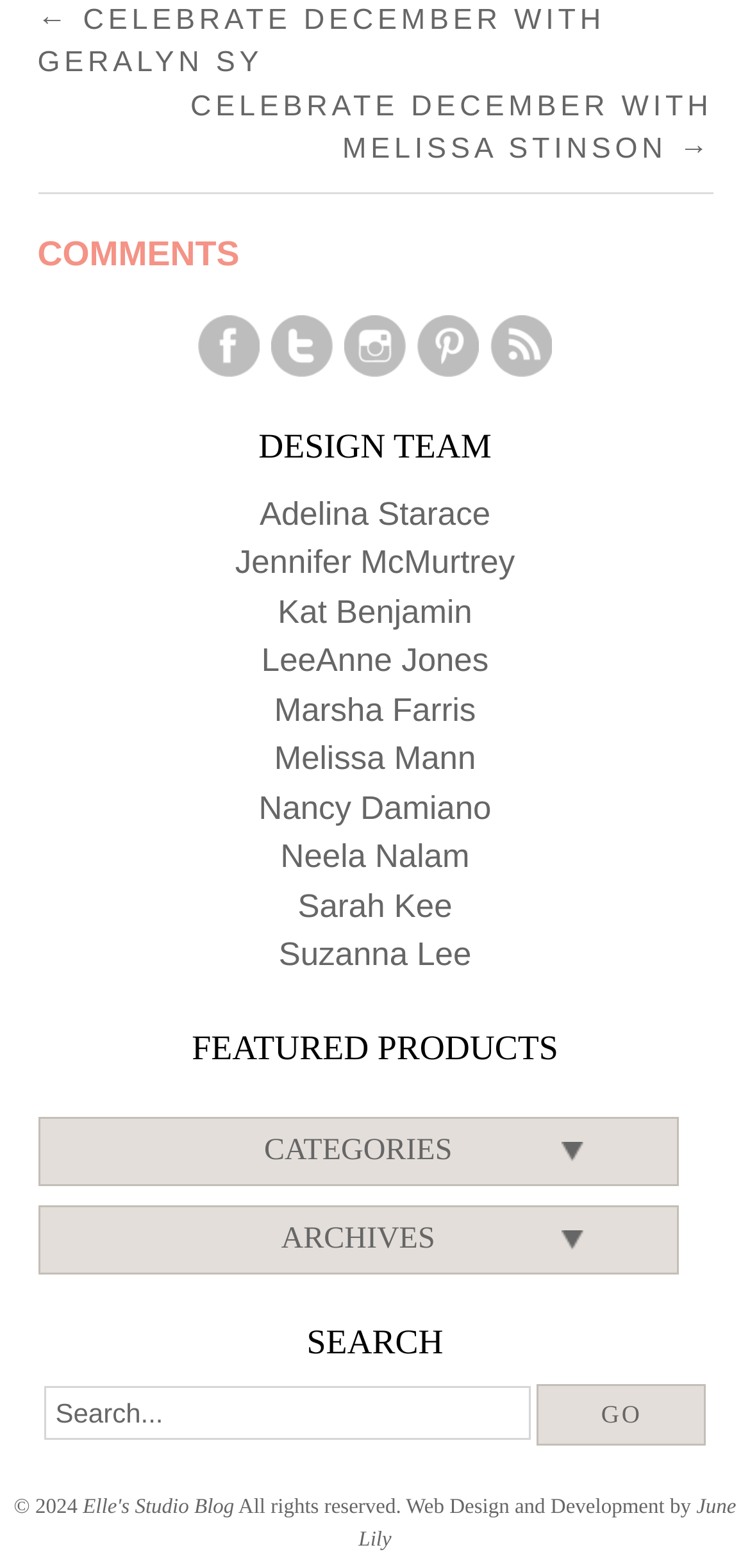Answer the question with a single word or phrase: 
Who developed the webpage?

June Lily